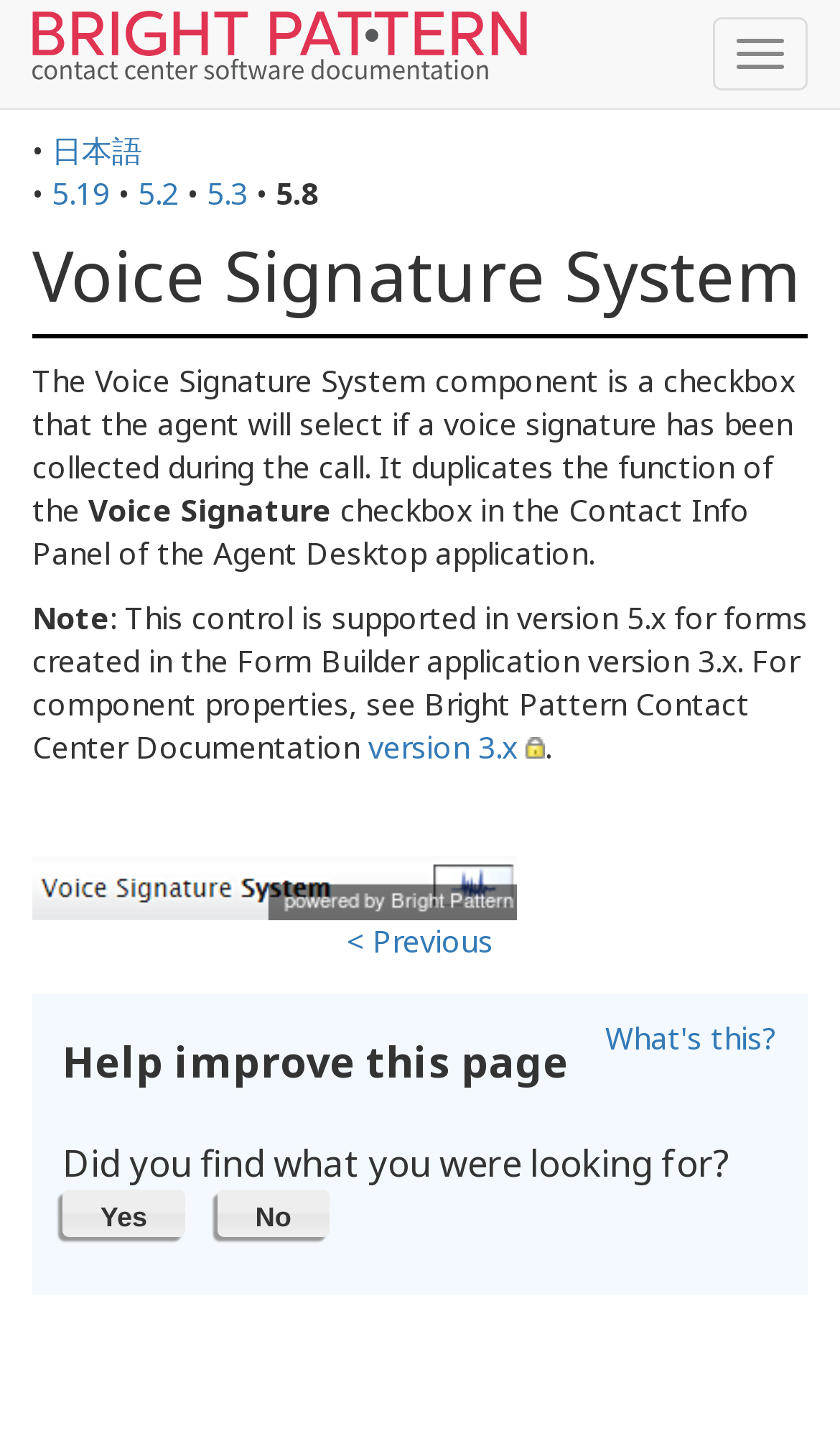Determine the bounding box coordinates of the section I need to click to execute the following instruction: "Toggle navigation". Provide the coordinates as four float numbers between 0 and 1, i.e., [left, top, right, bottom].

[0.849, 0.012, 0.962, 0.063]